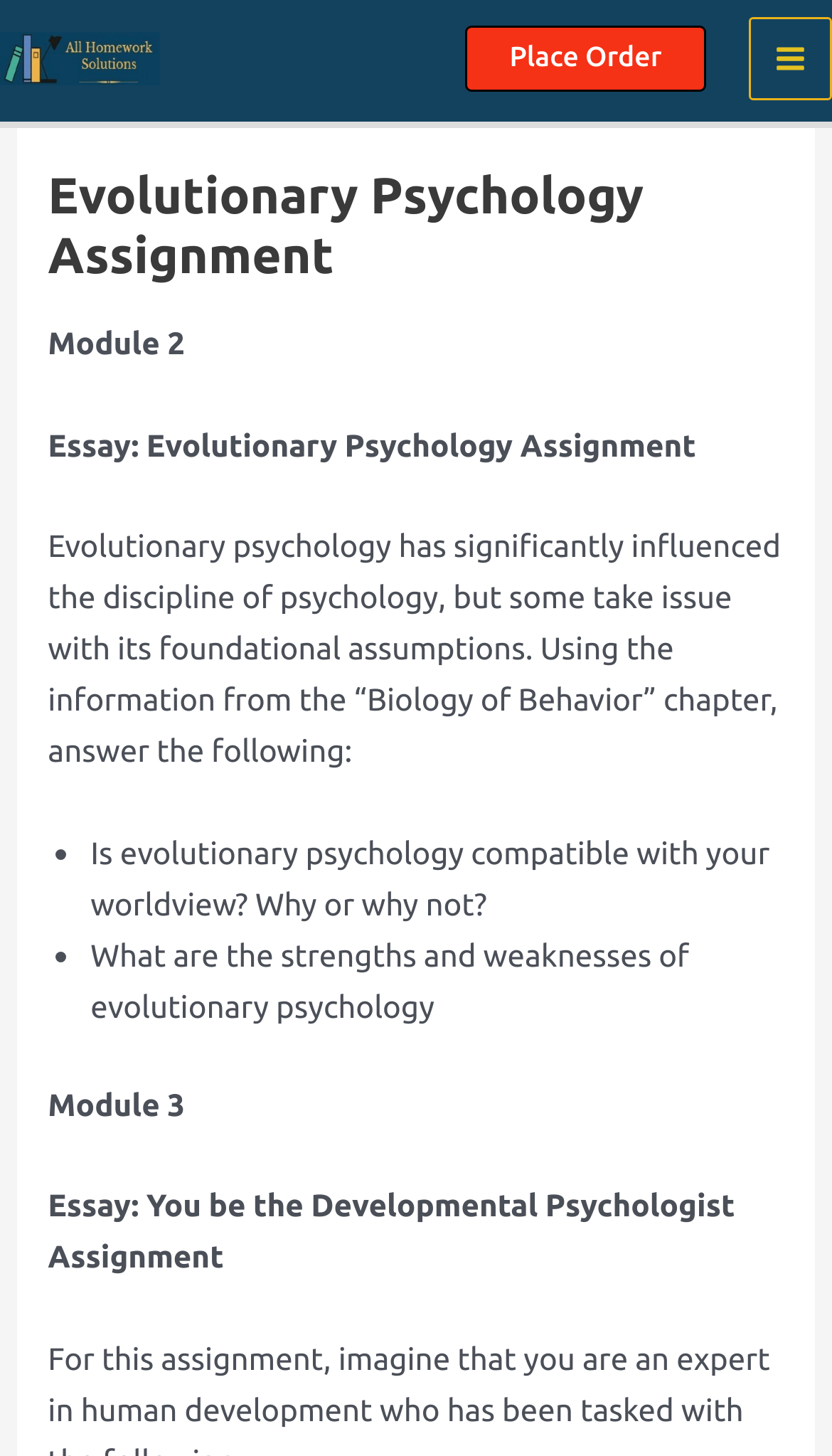How many modules are listed on this webpage?
Answer the question with a thorough and detailed explanation.

The webpage contains two module numbers, Module 2 and Module 3, which are listed with corresponding essay questions and descriptions.